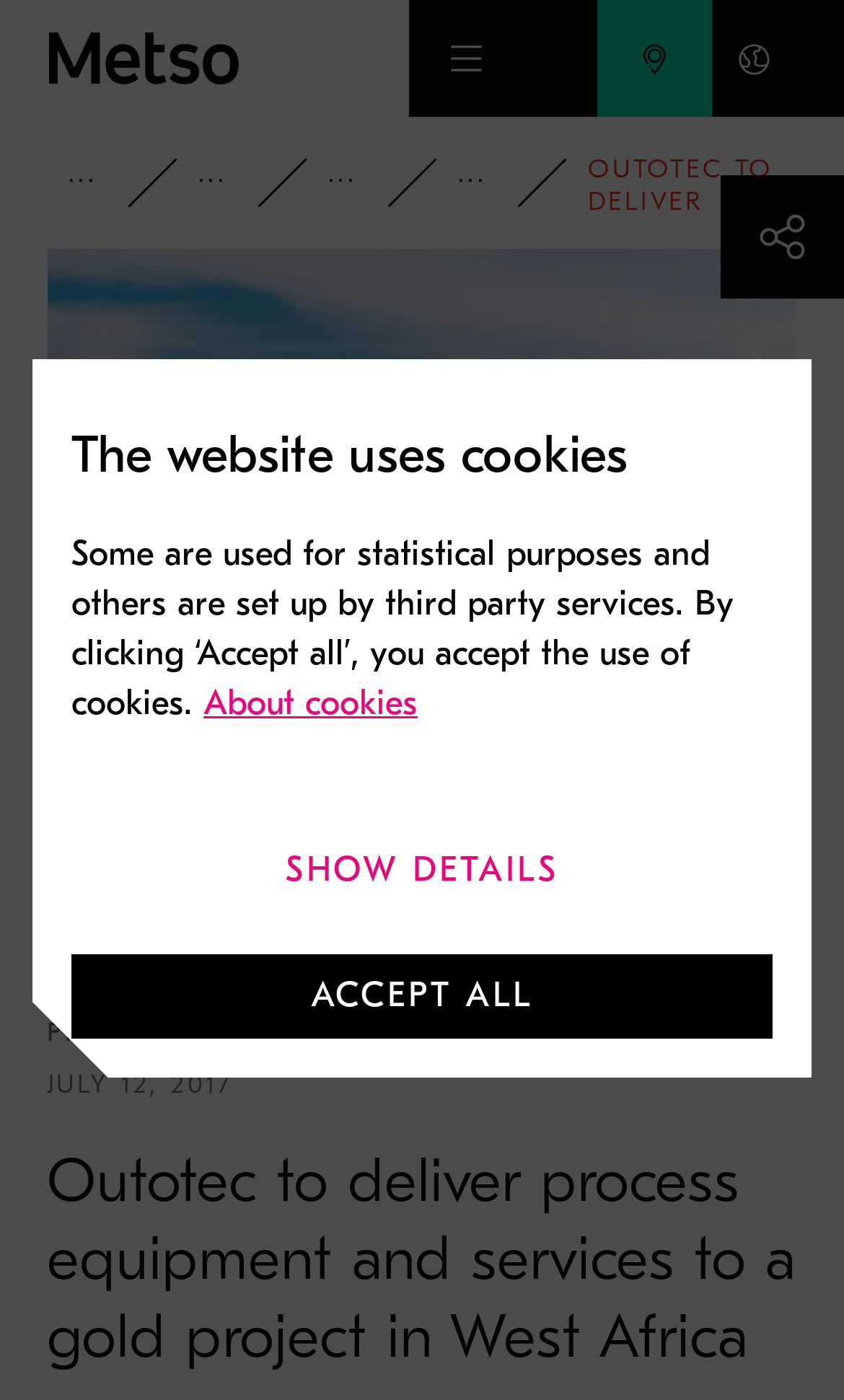How many links are present in the navigation menu? Analyze the screenshot and reply with just one word or a short phrase.

4